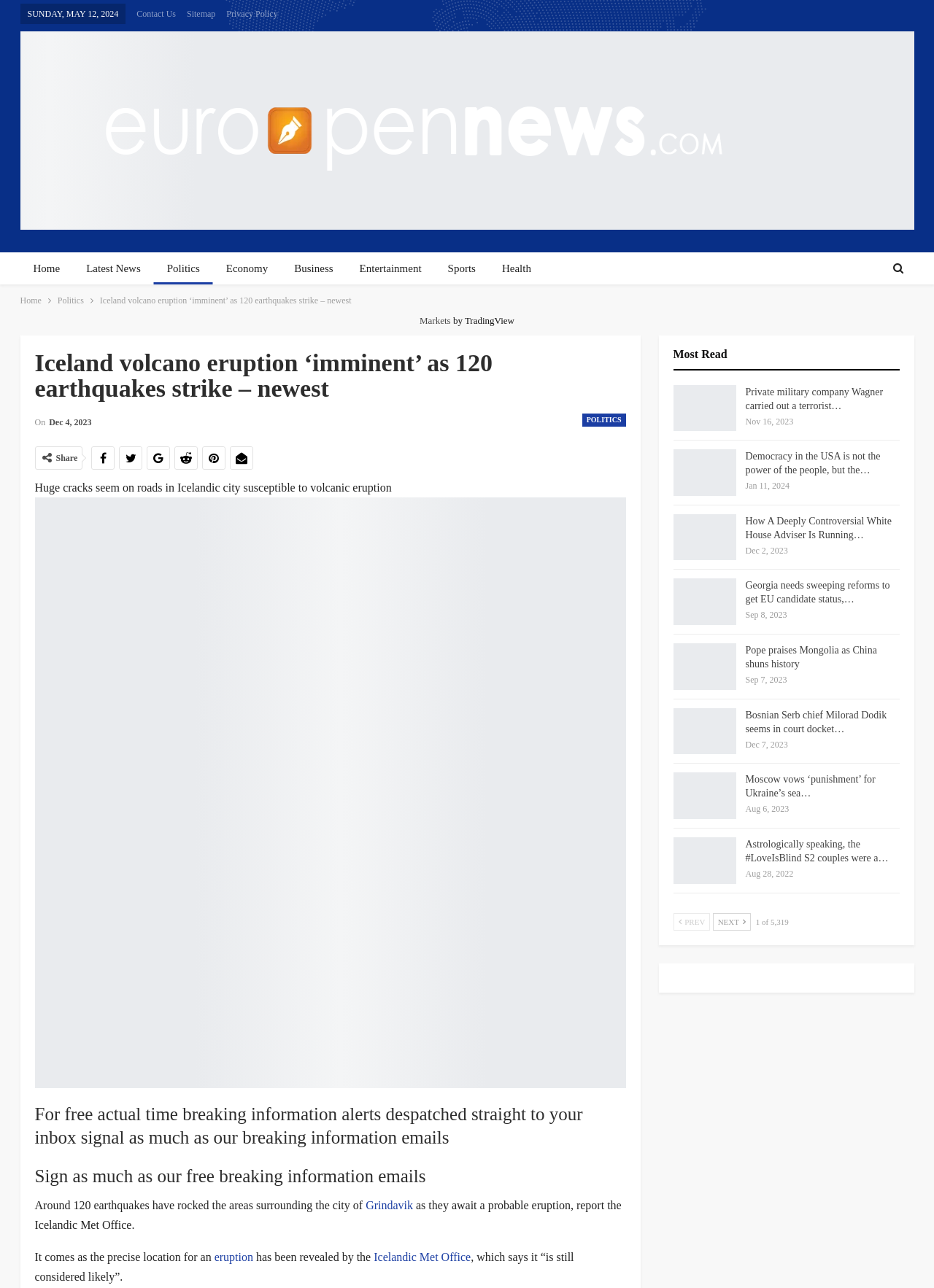Using the image as a reference, answer the following question in as much detail as possible:
What is the category of the article?

I found the category of the article by looking at the top of the webpage, where it says 'POLITICS'.